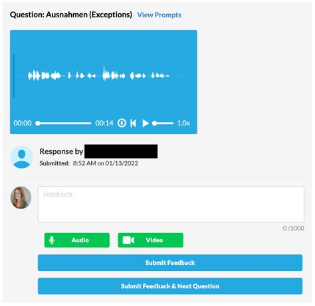What is the purpose of the prominent submission buttons?
Please provide a full and detailed response to the question.

The prominent submission buttons at the bottom of the interface are designed to facilitate quick feedback submission. They allow the instructor to submit feedback efficiently and proceed to the next question, making the assessment process more streamlined and user-friendly.